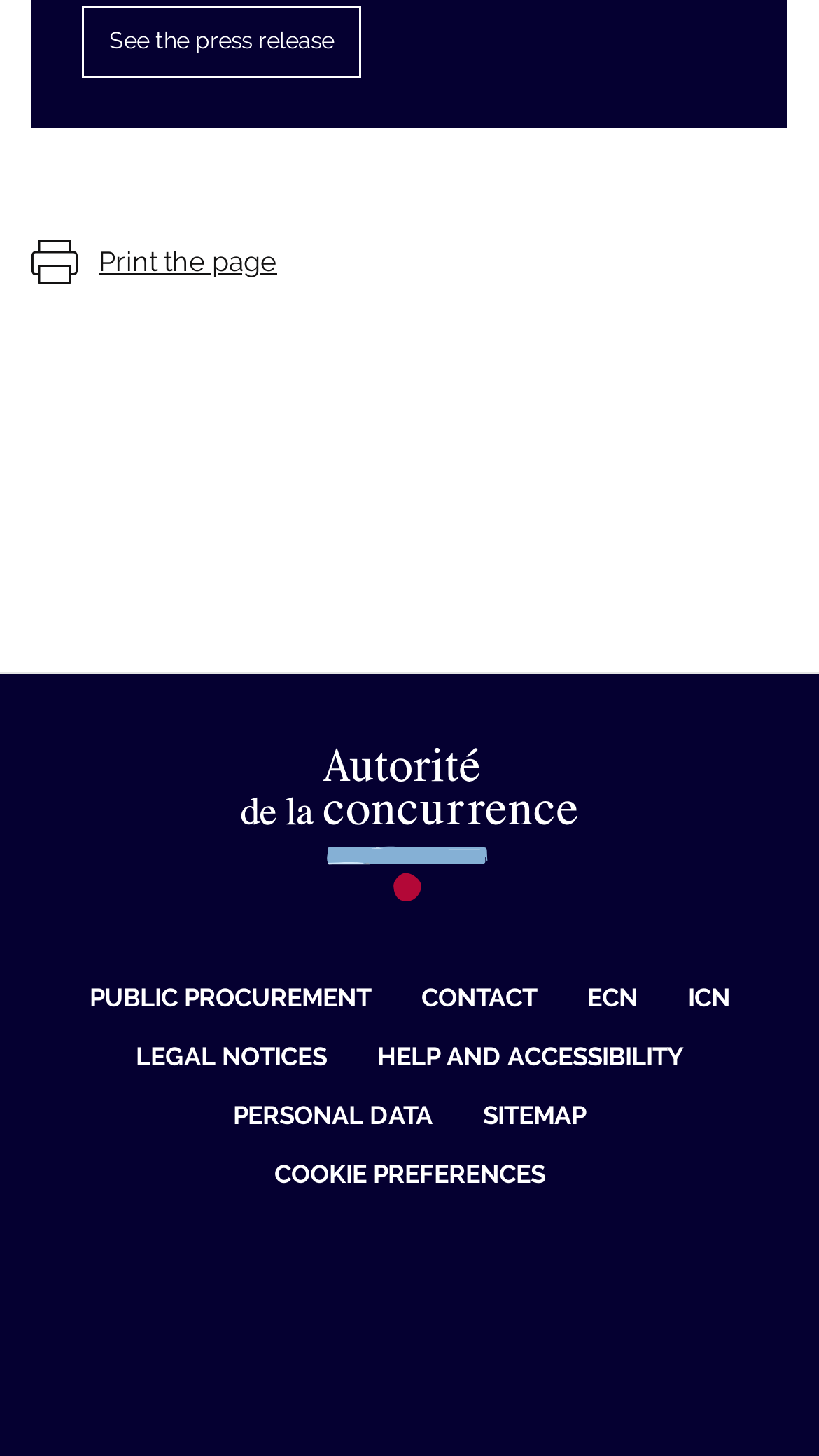Please identify the bounding box coordinates of the element that needs to be clicked to execute the following command: "View the 'Billionaire God of War' novel". Provide the bounding box using four float numbers between 0 and 1, formatted as [left, top, right, bottom].

None